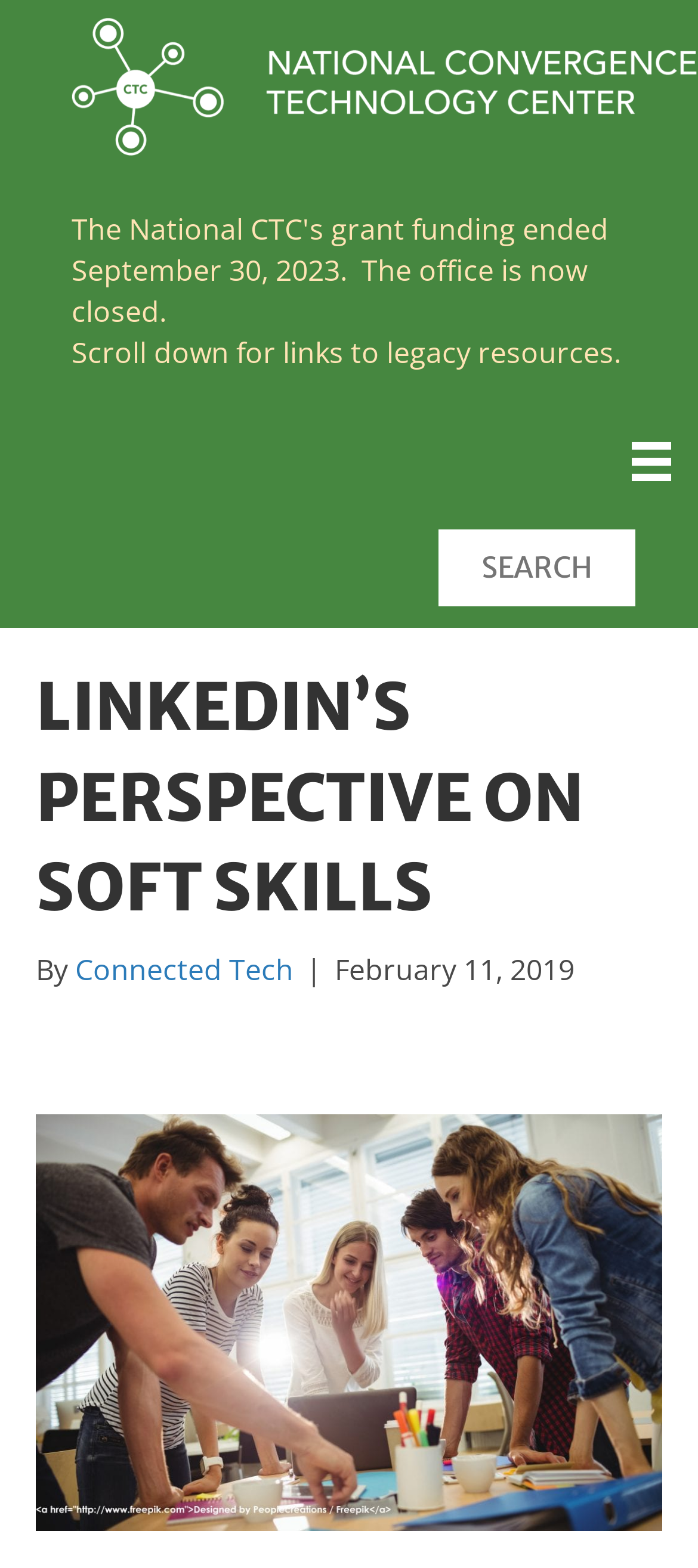Provide your answer in a single word or phrase: 
What is the name of the author mentioned in the article?

Connected Tech